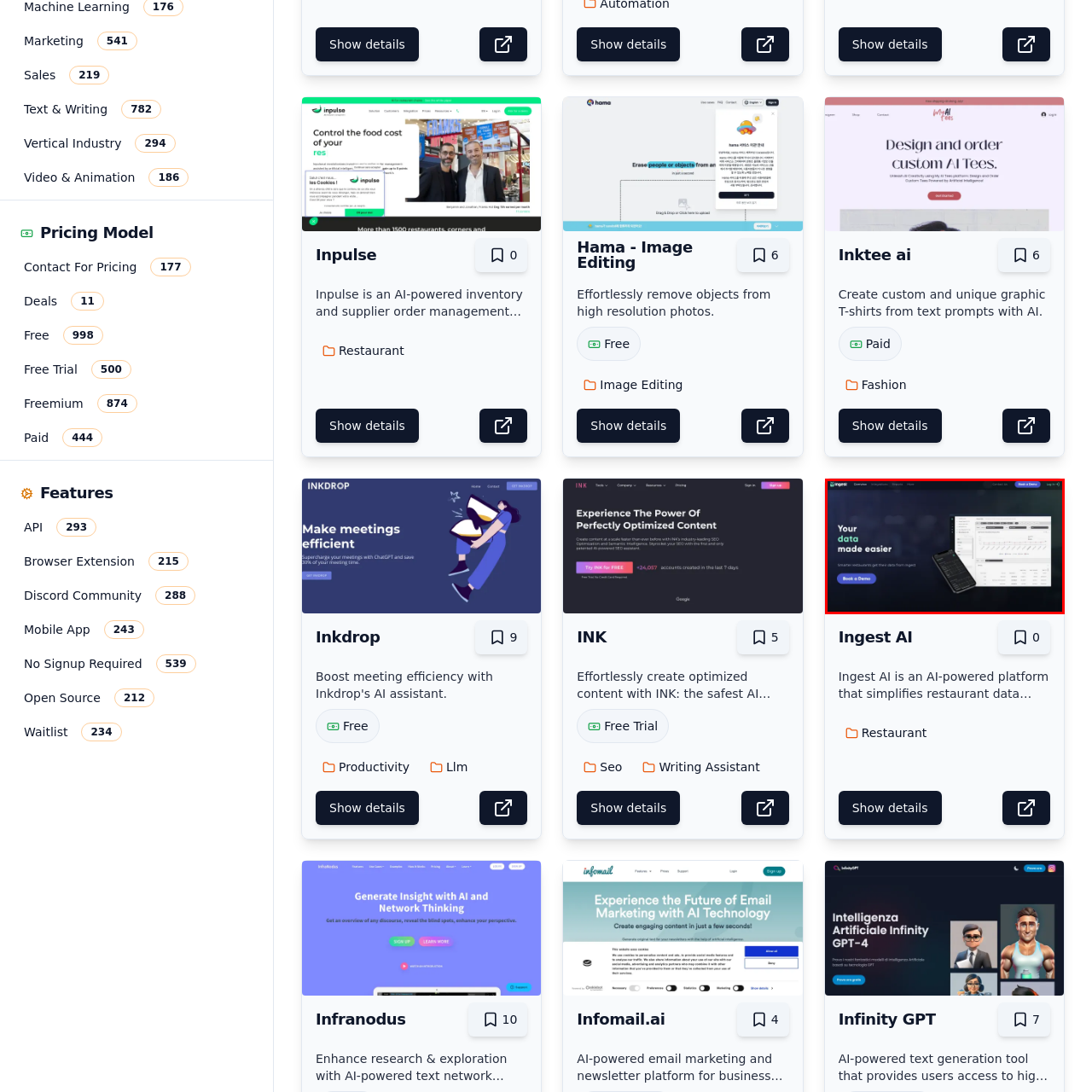What is the call-to-action button inviting users to do?
Focus on the section marked by the red bounding box and elaborate on the question as thoroughly as possible.

The call-to-action button is prominently positioned below the interface, encouraging potential customers to 'Book a Demo', which implies that they can engage with the software's capabilities and explore its features in a demo mode.